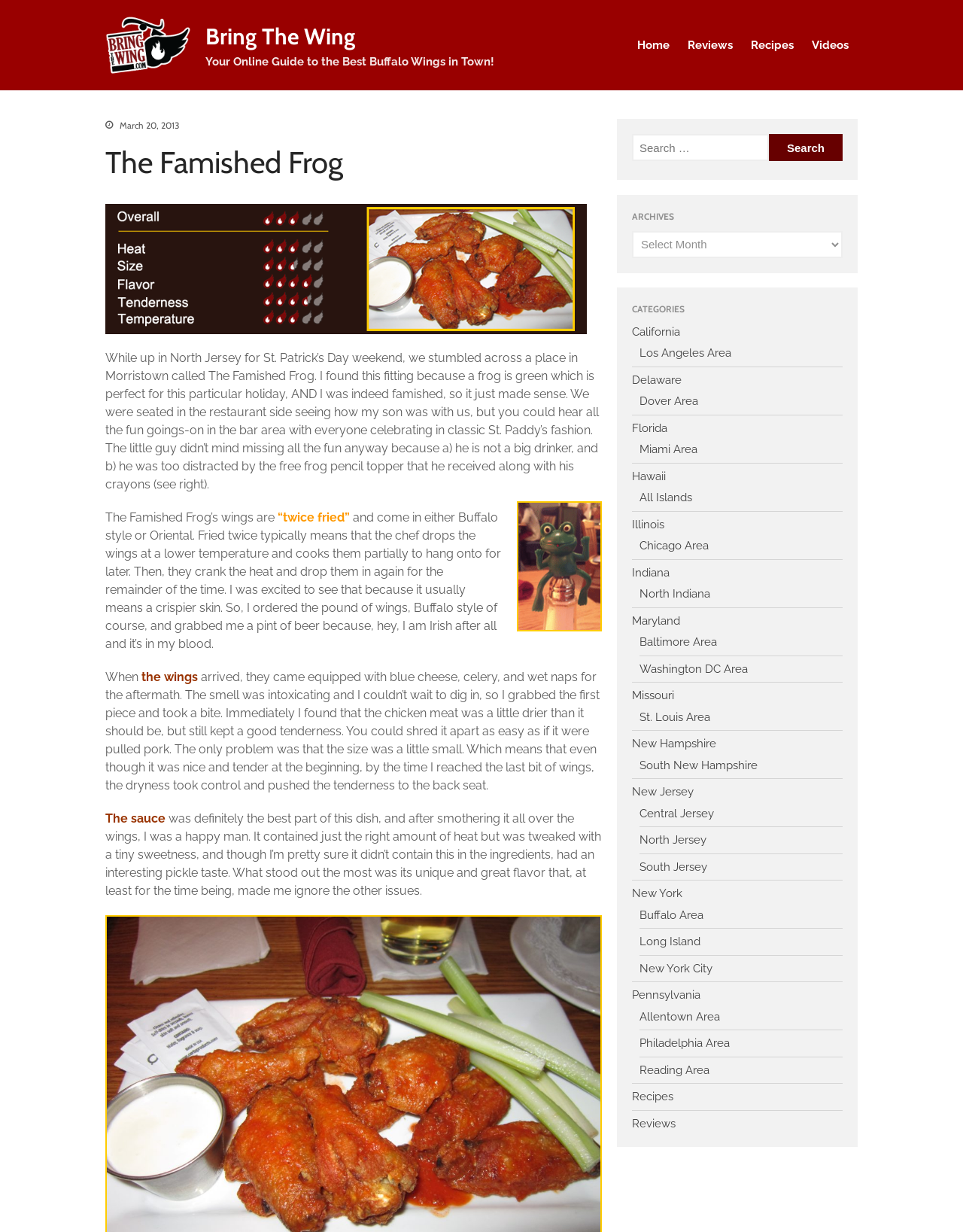Give a one-word or short phrase answer to the question: 
What is the style of wings being reviewed?

Buffalo style